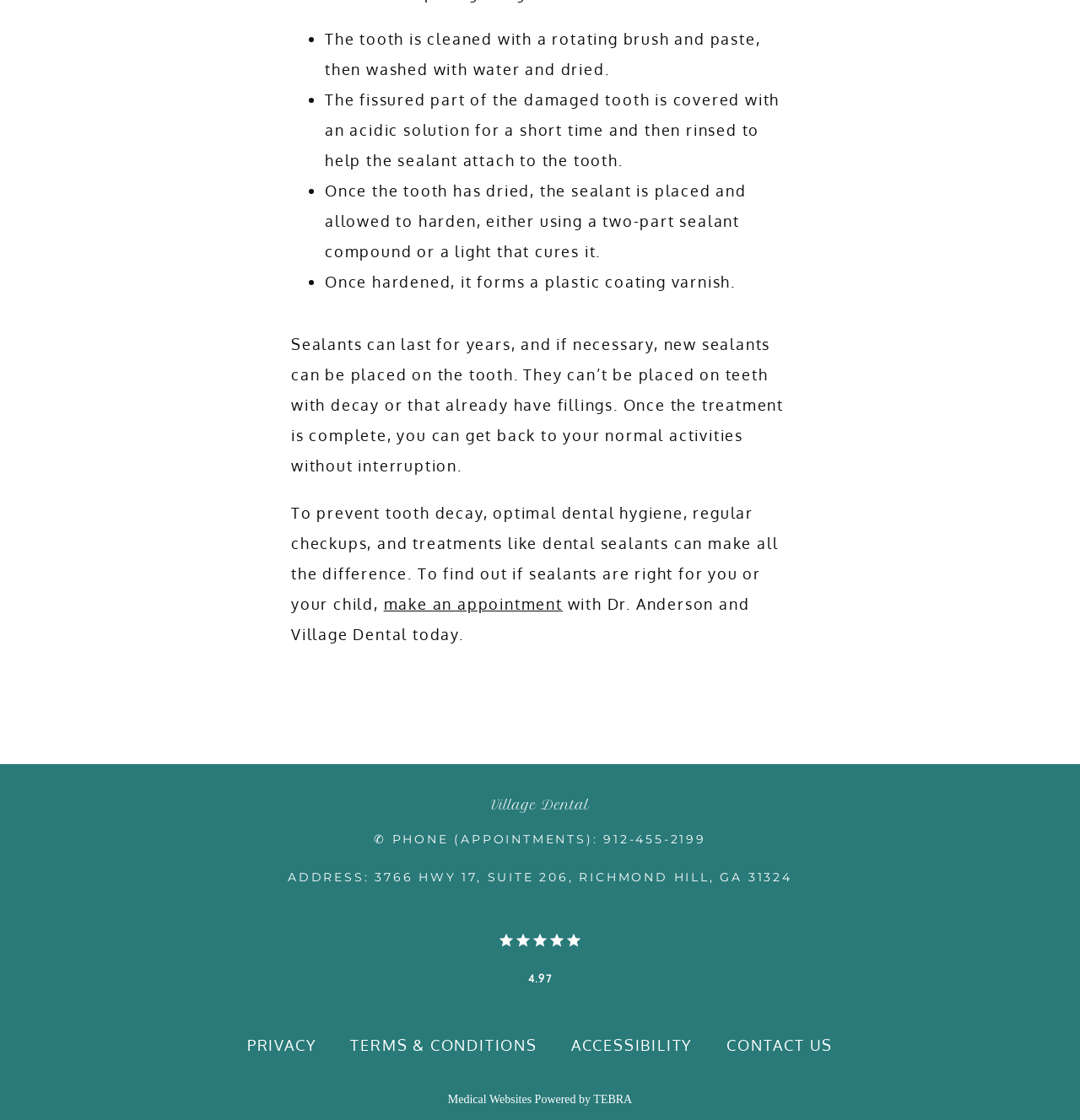Who is the dentist mentioned on the webpage?
Please provide an in-depth and detailed response to the question.

The webpage mentions 'make an appointment with Dr. Anderson and Village Dental today', indicating that Dr. Anderson is the dentist associated with Village Dental.